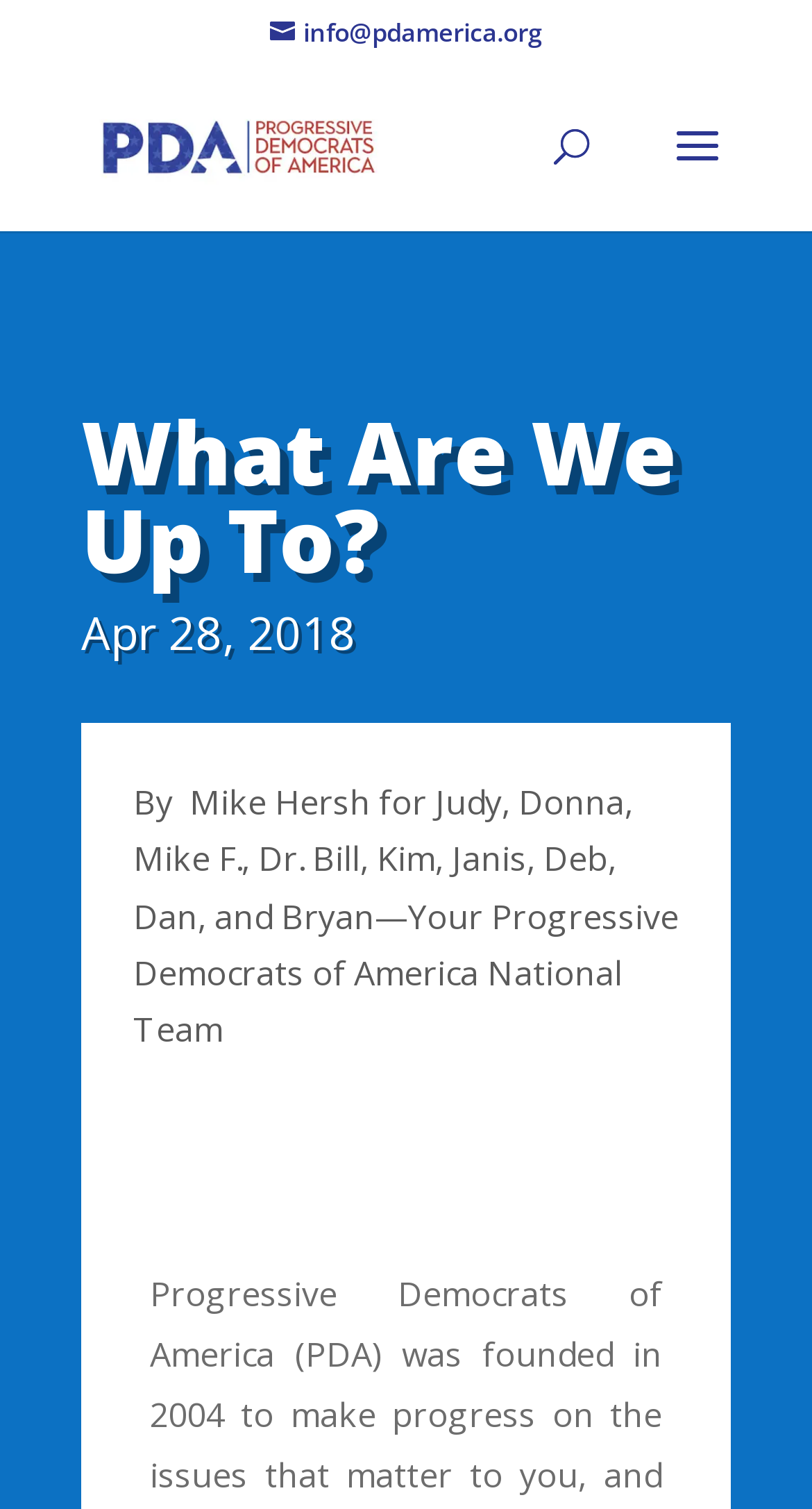Identify and provide the text content of the webpage's primary headline.

What Are We Up To?